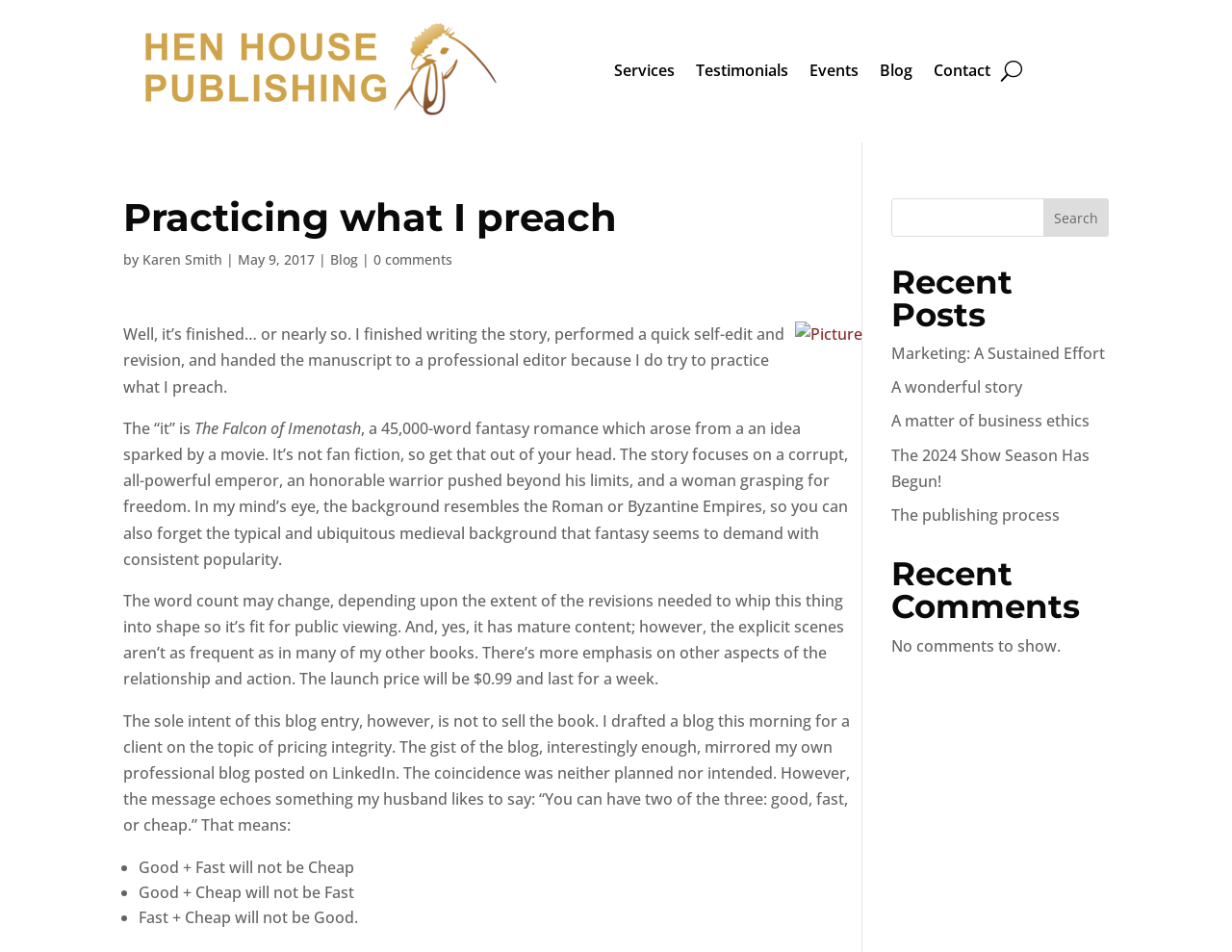How many recent posts are listed on the webpage?
Please use the image to deliver a detailed and complete answer.

I found the number of recent posts by counting the links under the heading 'Recent Posts' which are 'Marketing: A Sustained Effort', 'A wonderful story', 'A matter of business ethics', 'The 2024 Show Season Has Begun!', and 'The publishing process'.